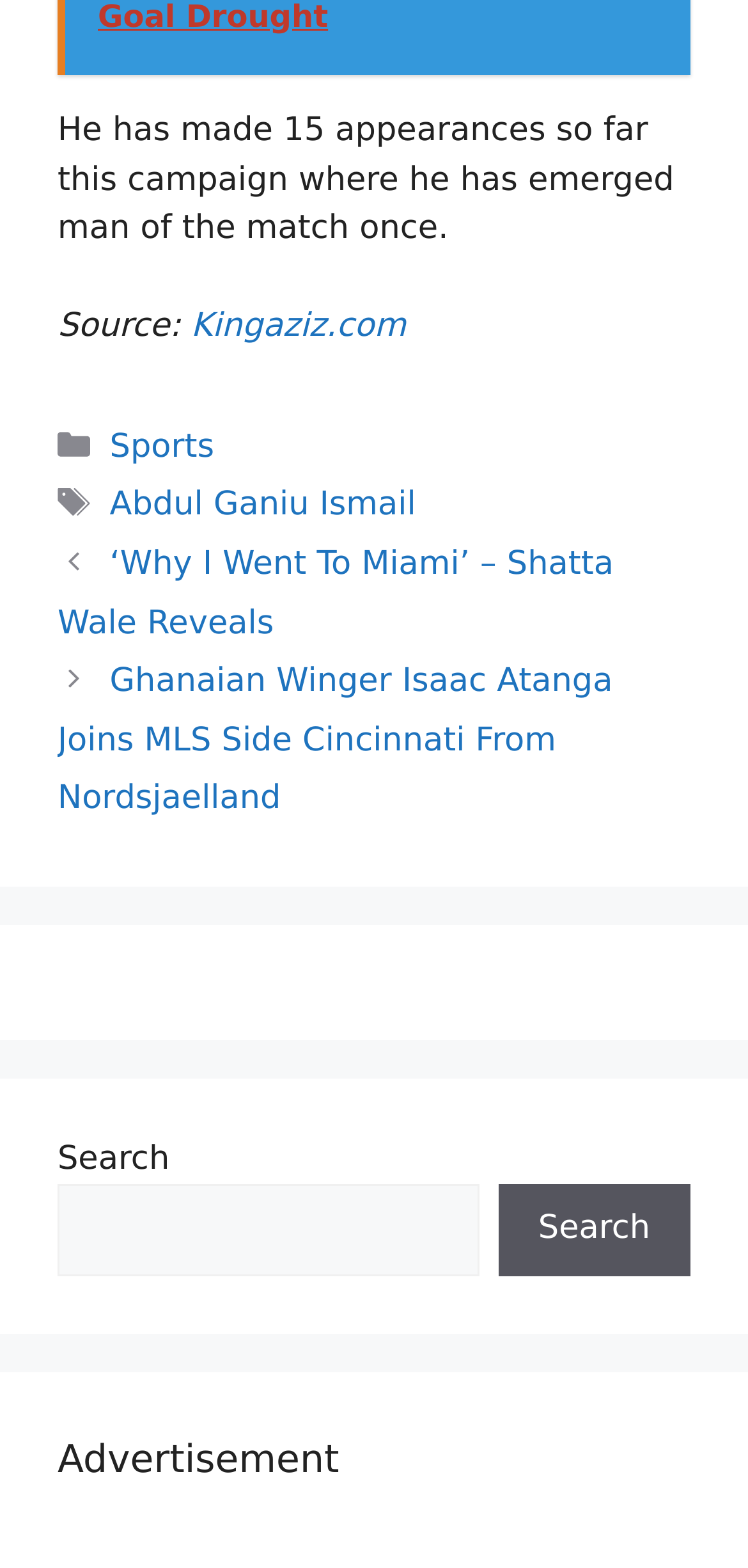How many posts are listed in the 'Posts' section?
Analyze the screenshot and provide a detailed answer to the question.

I counted the number of links in the 'Posts' section and found two links, which correspond to two posts.